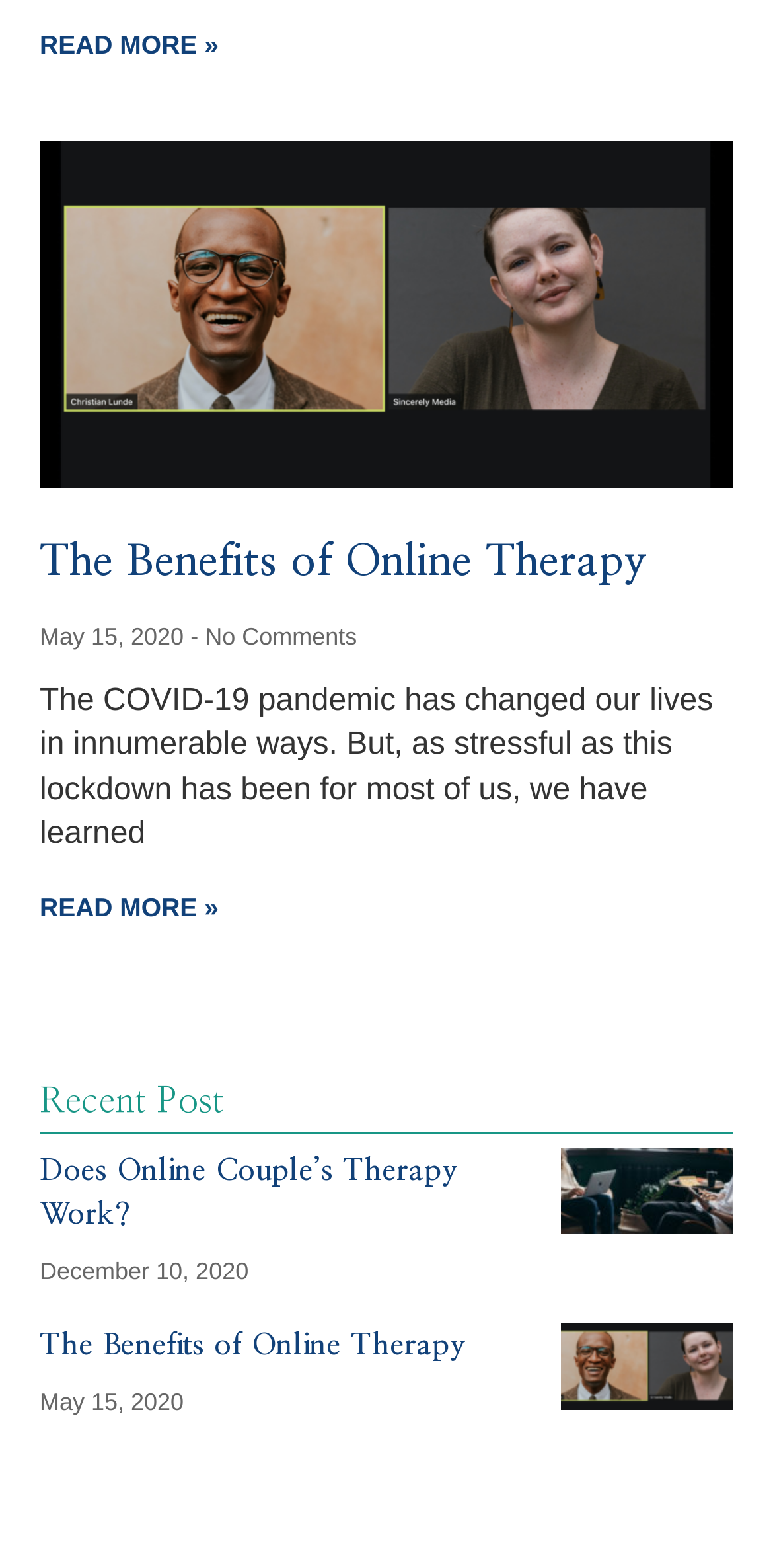Locate the bounding box of the UI element based on this description: "The Benefits of Online Therapy". Provide four float numbers between 0 and 1 as [left, top, right, bottom].

[0.051, 0.342, 0.836, 0.374]